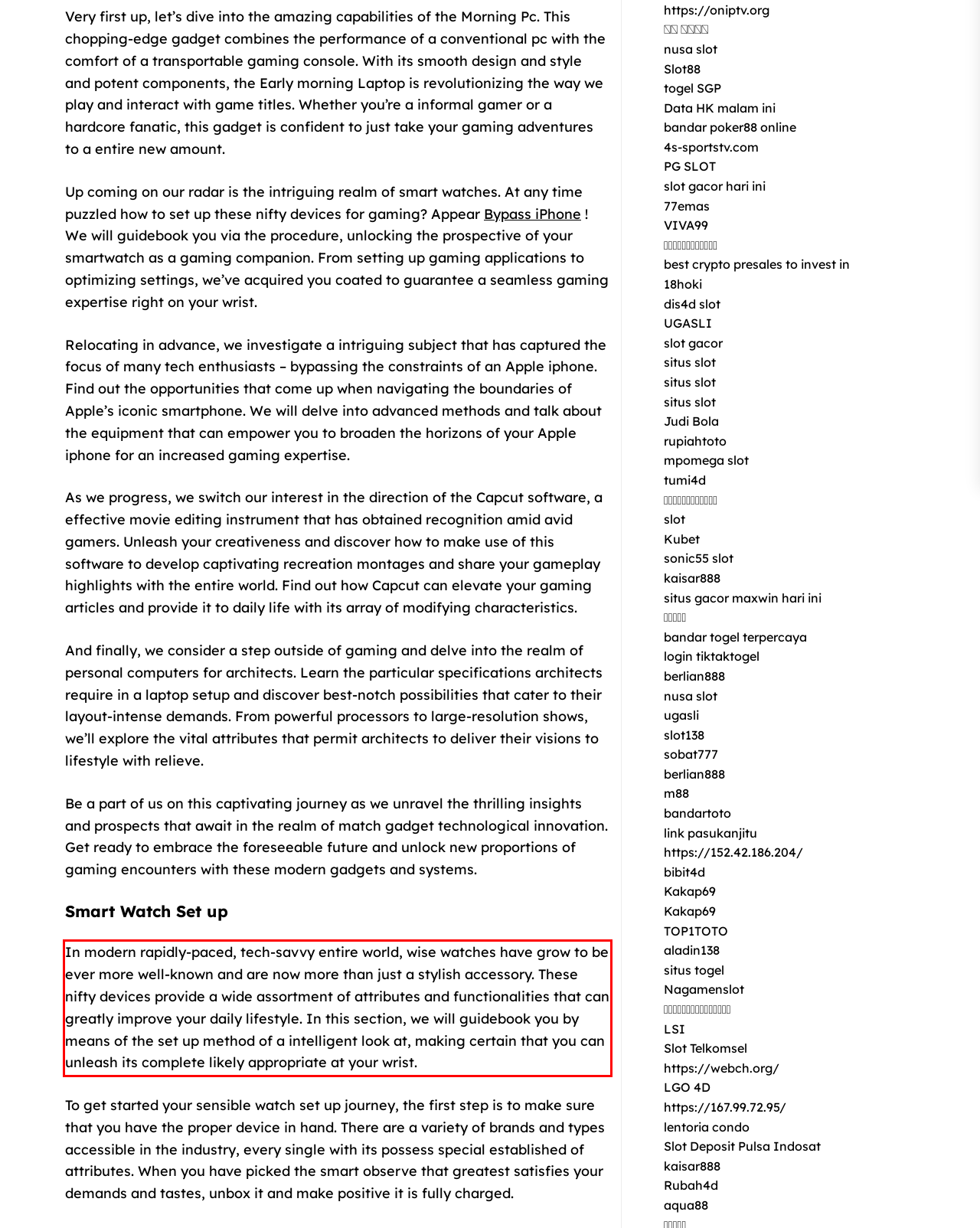Please analyze the screenshot of a webpage and extract the text content within the red bounding box using OCR.

In modern rapidly-paced, tech-savvy entire world, wise watches have grow to be ever more well-known and are now more than just a stylish accessory. These nifty devices provide a wide assortment of attributes and functionalities that can greatly improve your daily lifestyle. In this section, we will guidebook you by means of the set up method of a intelligent look at, making certain that you can unleash its complete likely appropriate at your wrist.